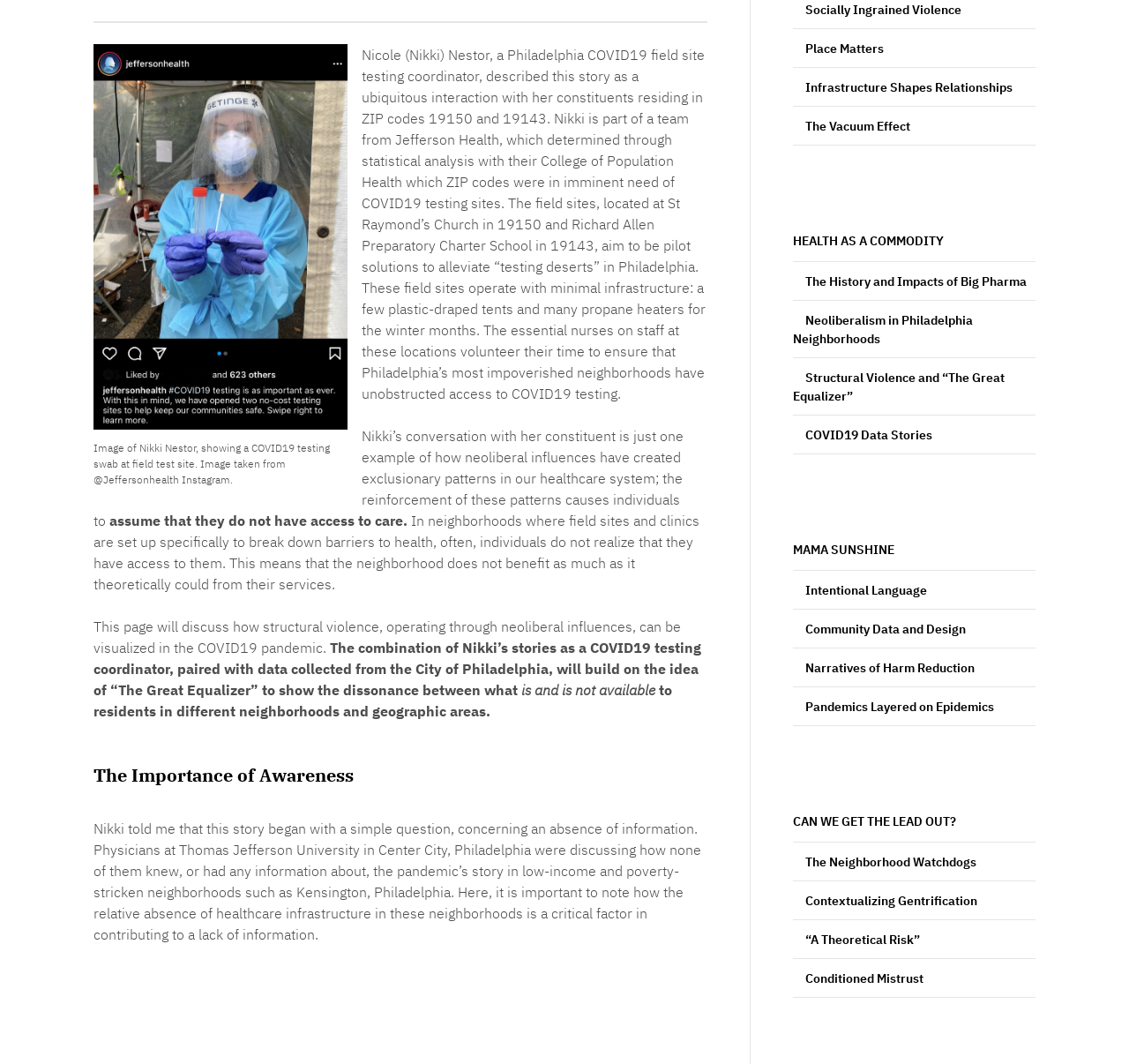Given the element description "The Neighborhood Watchdogs" in the screenshot, predict the bounding box coordinates of that UI element.

[0.713, 0.803, 0.865, 0.819]